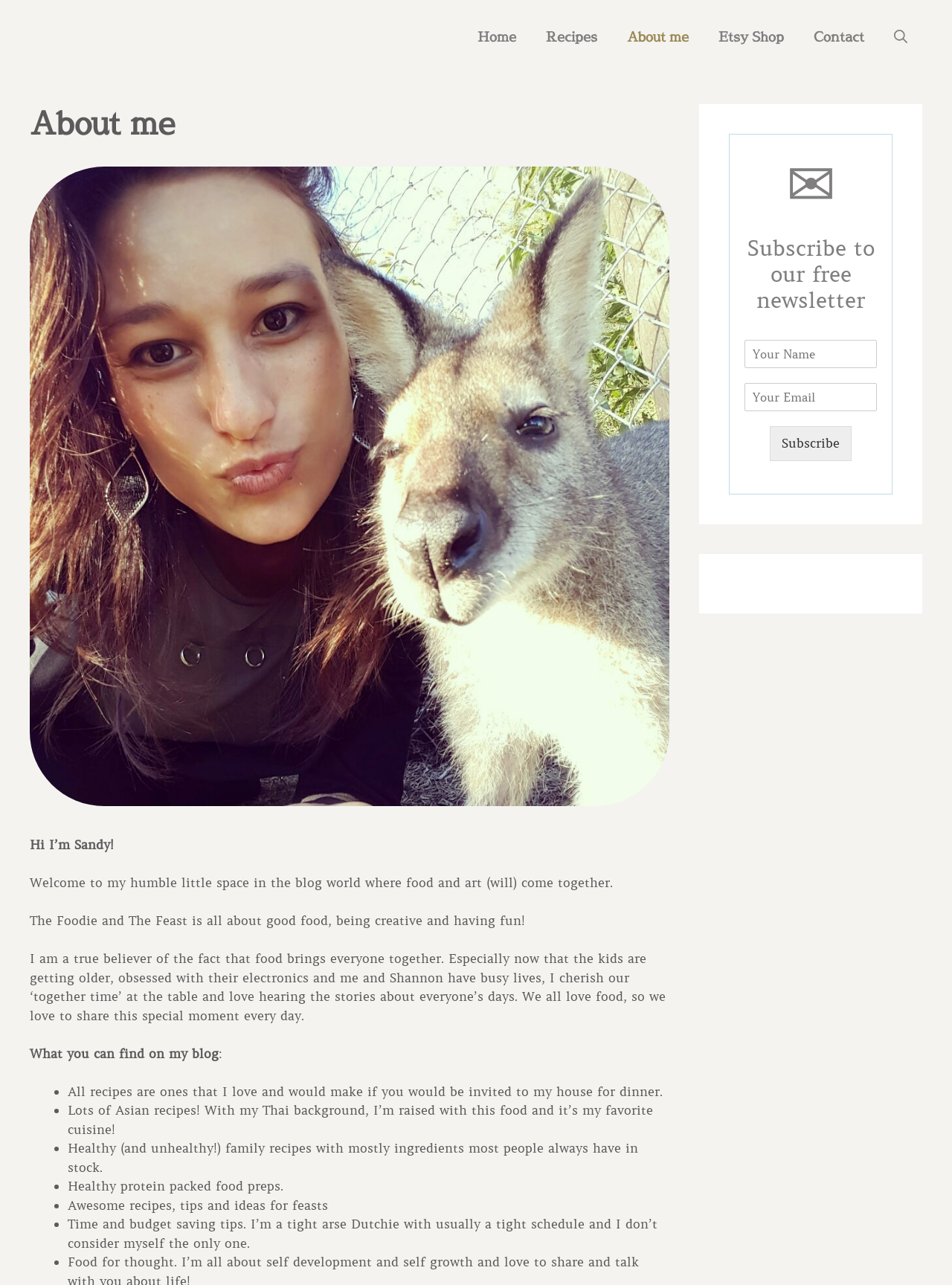Please provide a comprehensive answer to the question below using the information from the image: What type of recipes can be found on the blog?

The blog mentions that it will feature 'Lots of Asian recipes!' and 'Healthy (and unhealthy!) family recipes with mostly ingredients most people always have in stock.' This suggests that the blog will focus on Asian and healthy recipes.